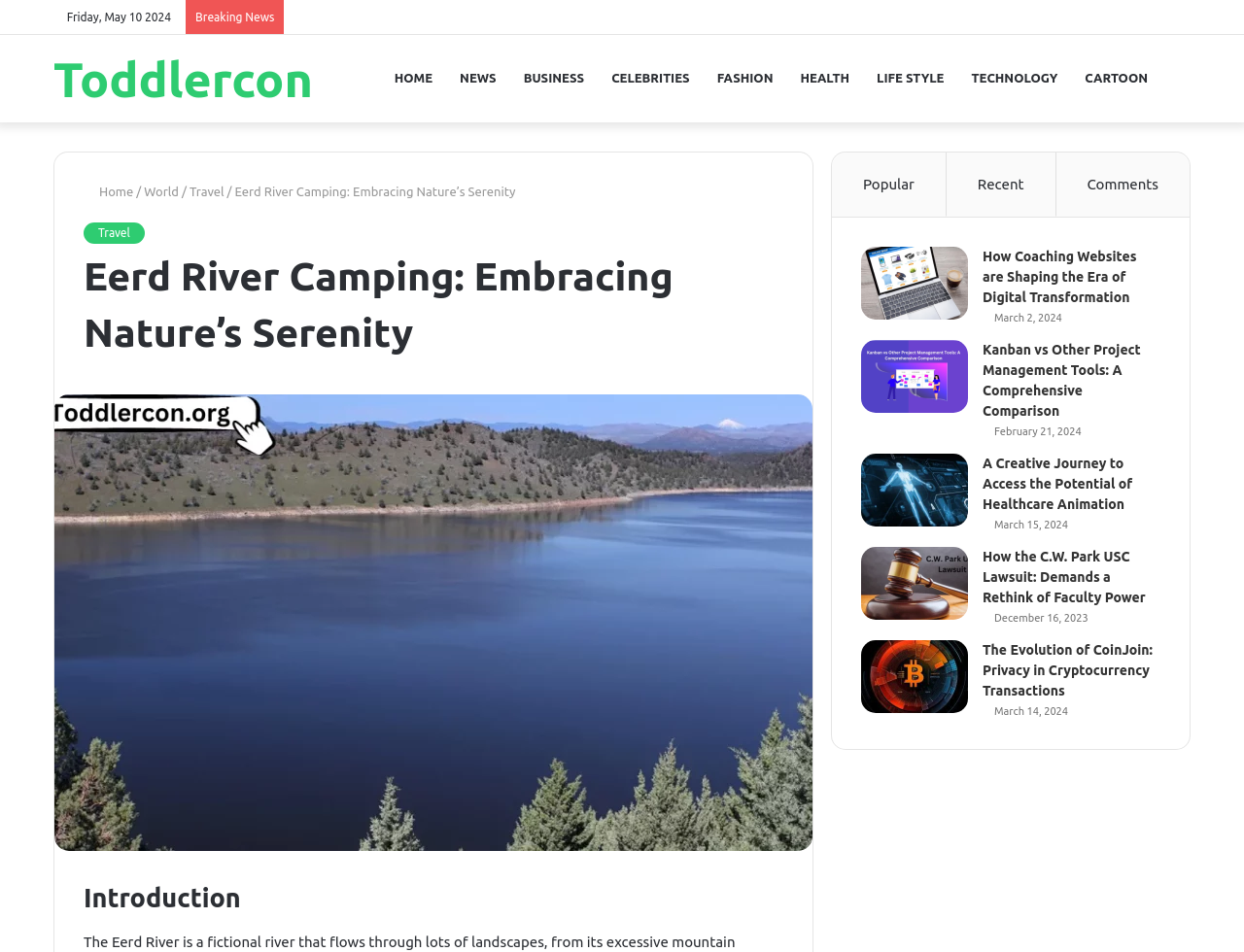Please find the bounding box for the following UI element description. Provide the coordinates in (top-left x, top-left y, bottom-right x, bottom-right y) format, with values between 0 and 1: Recent

[0.761, 0.16, 0.849, 0.228]